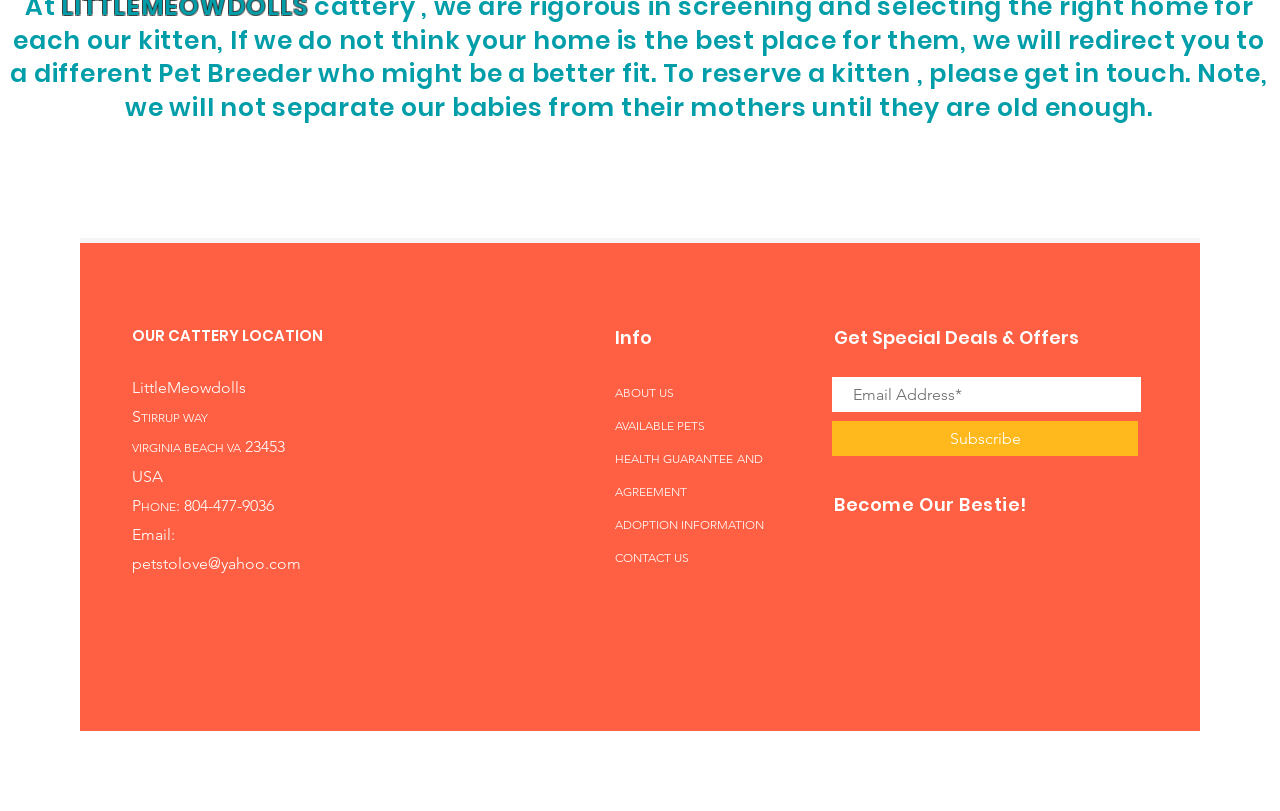Provide the bounding box coordinates of the area you need to click to execute the following instruction: "Enter email address".

[0.65, 0.465, 0.892, 0.508]